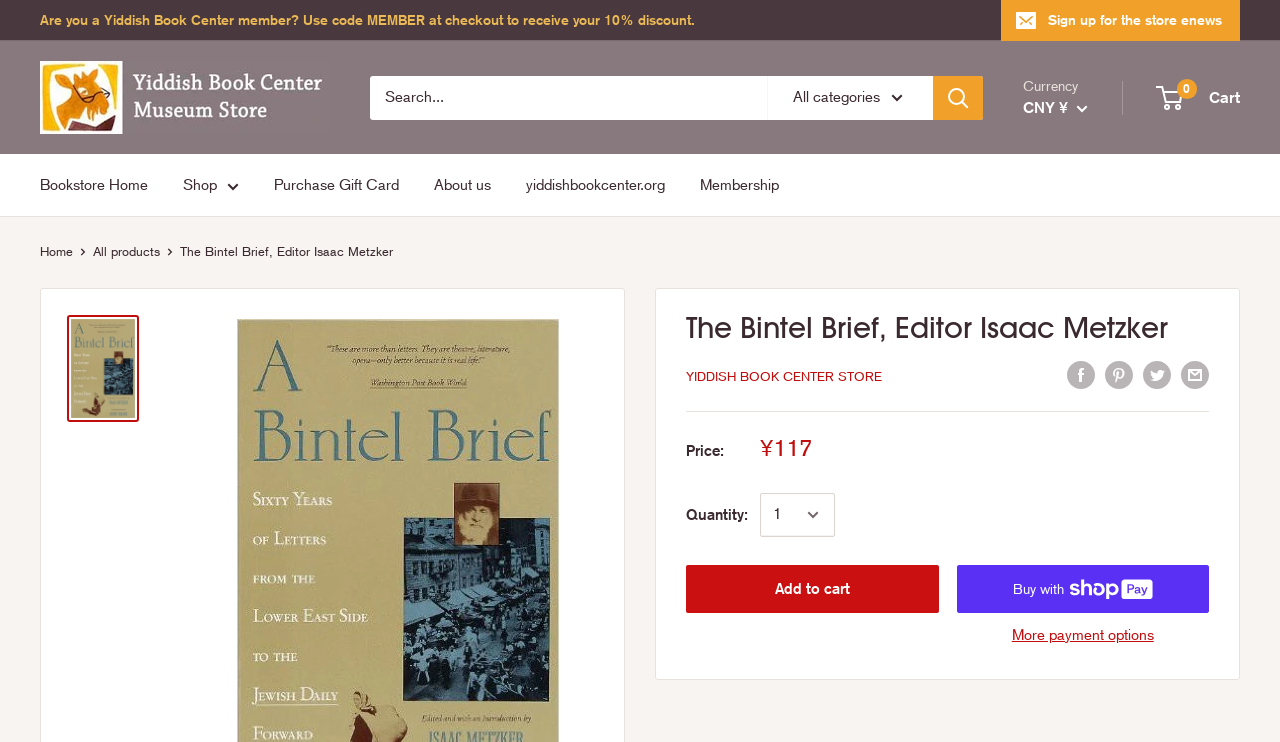What is the currency used in the store?
Based on the screenshot, answer the question with a single word or phrase.

CNY ¥